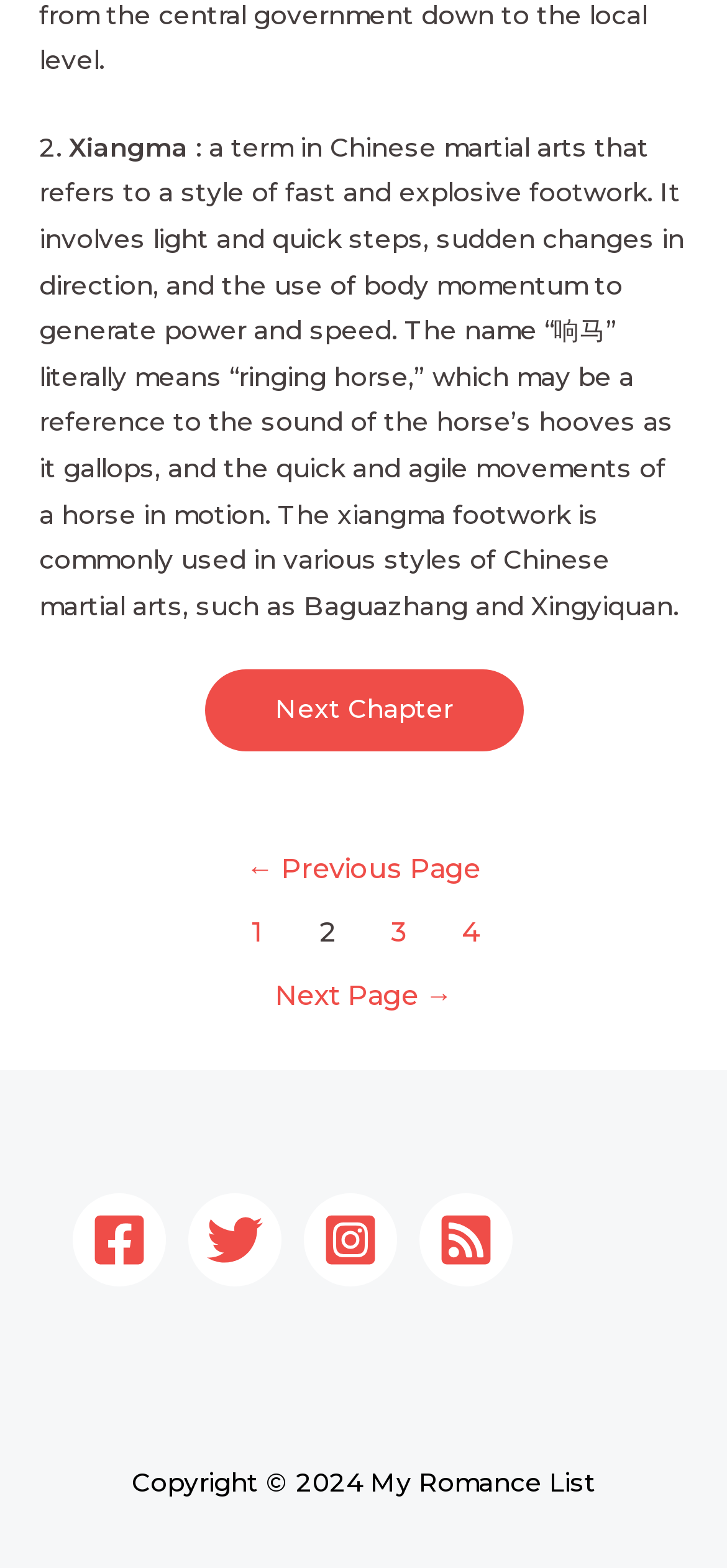What is the term in Chinese martial arts that refers to a style of fast and explosive footwork?
We need a detailed and exhaustive answer to the question. Please elaborate.

The term 'Xiangma' is mentioned in the main content of the webpage, which describes it as a style of fast and explosive footwork in Chinese martial arts.